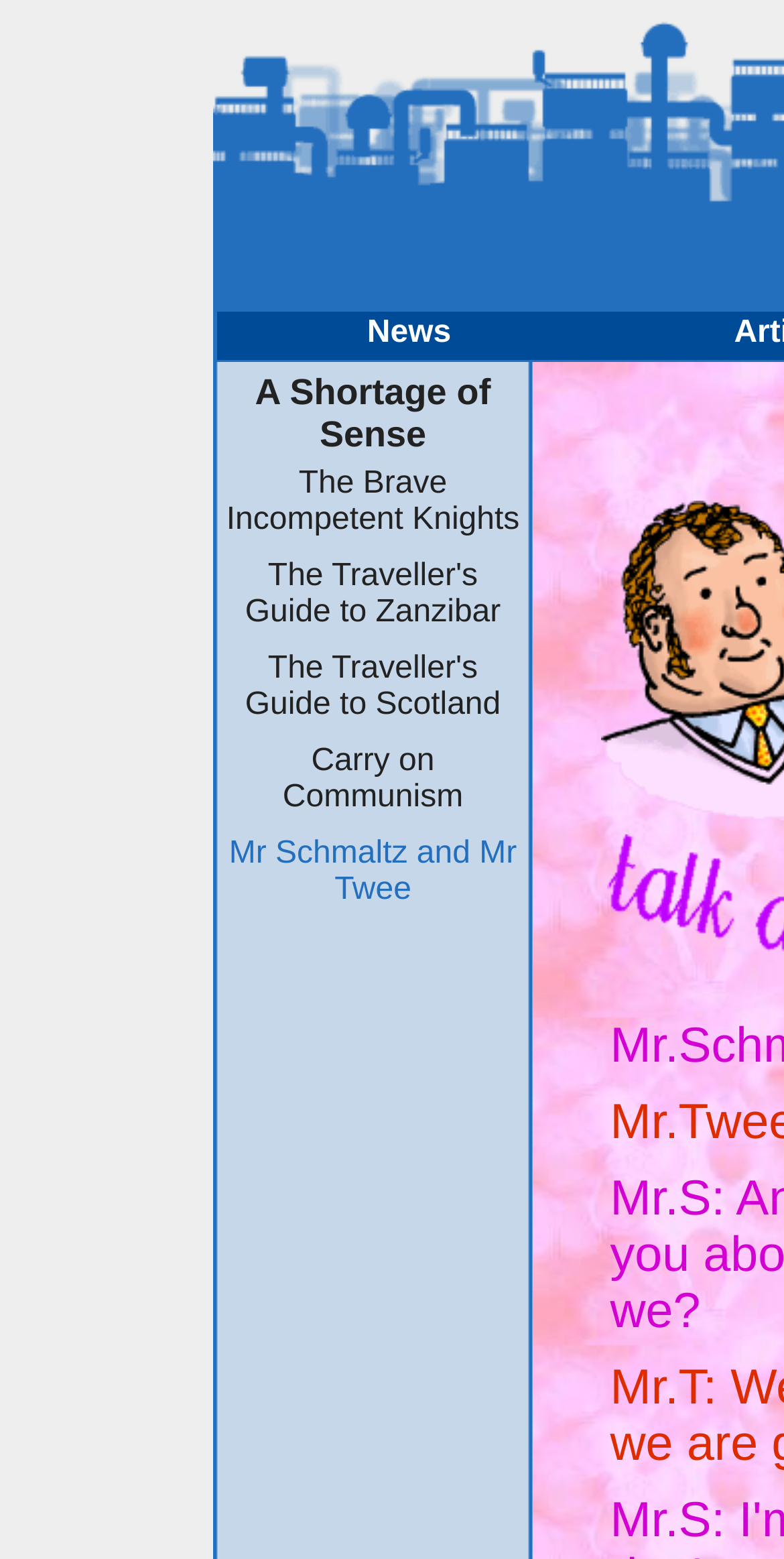Produce an extensive caption that describes everything on the webpage.

The webpage is titled "Doggieville - A Shortage of Sense - Mr Schmaltz and Mr Twee". At the top, there is a heading that reads "News". Below the "News" heading, there is a small, non-descriptive text element. 

The main content of the webpage is divided into two sections. On the left side, there is a series of headings and links. The first heading is "A Shortage of Sense", which is followed by five links: "The Brave Incompetent Knights", "The Traveller's Guide to Zanzibar", "The Traveller's Guide to Scotland", "Carry on Communism", and "Mr Schmaltz and Mr Twee". These links are stacked vertically, with each link positioned directly below the previous one.

On the right side of the webpage, there is a small, non-descriptive text element.